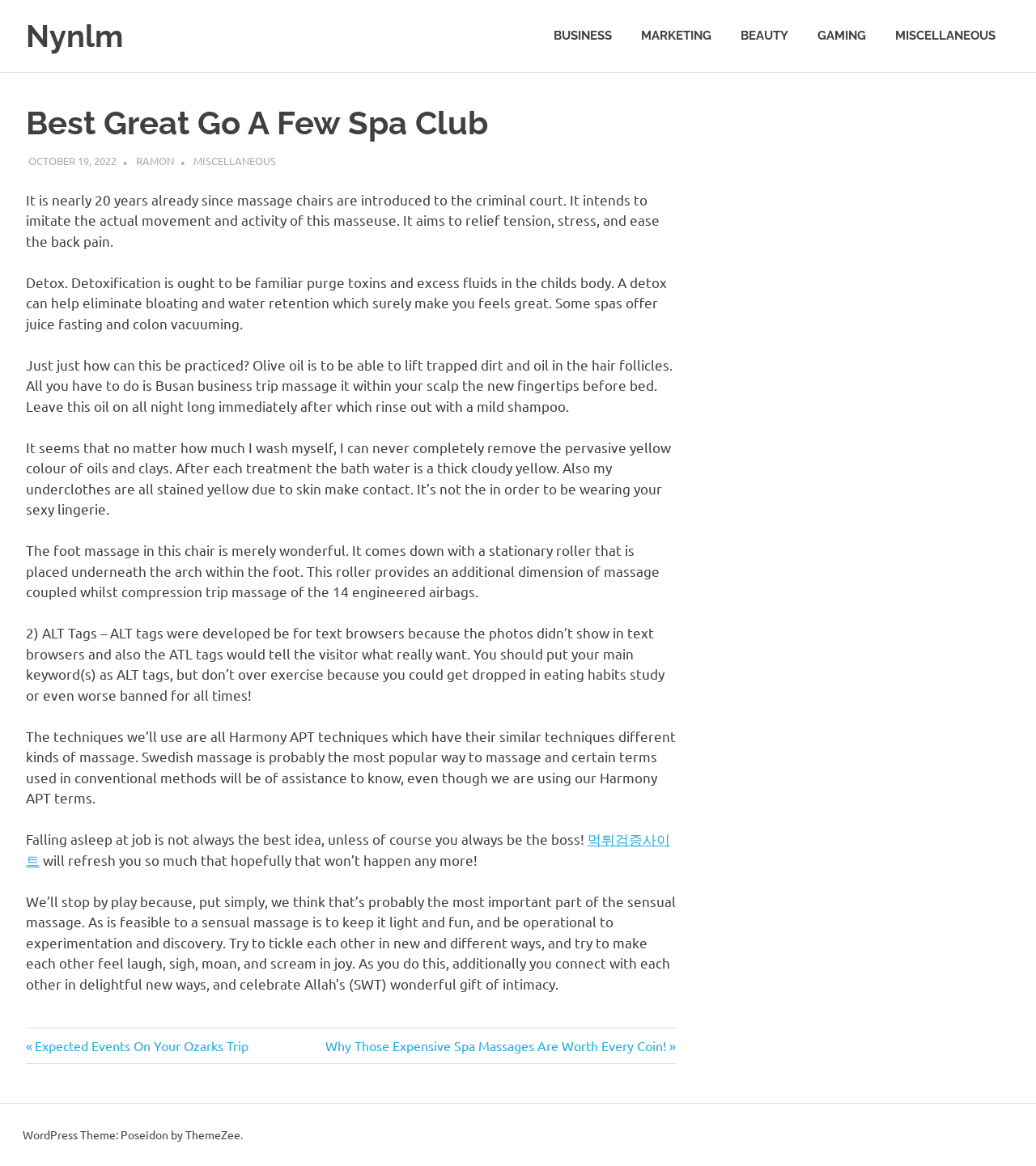What is the topic of the article?
Answer briefly with a single word or phrase based on the image.

Spa and massage